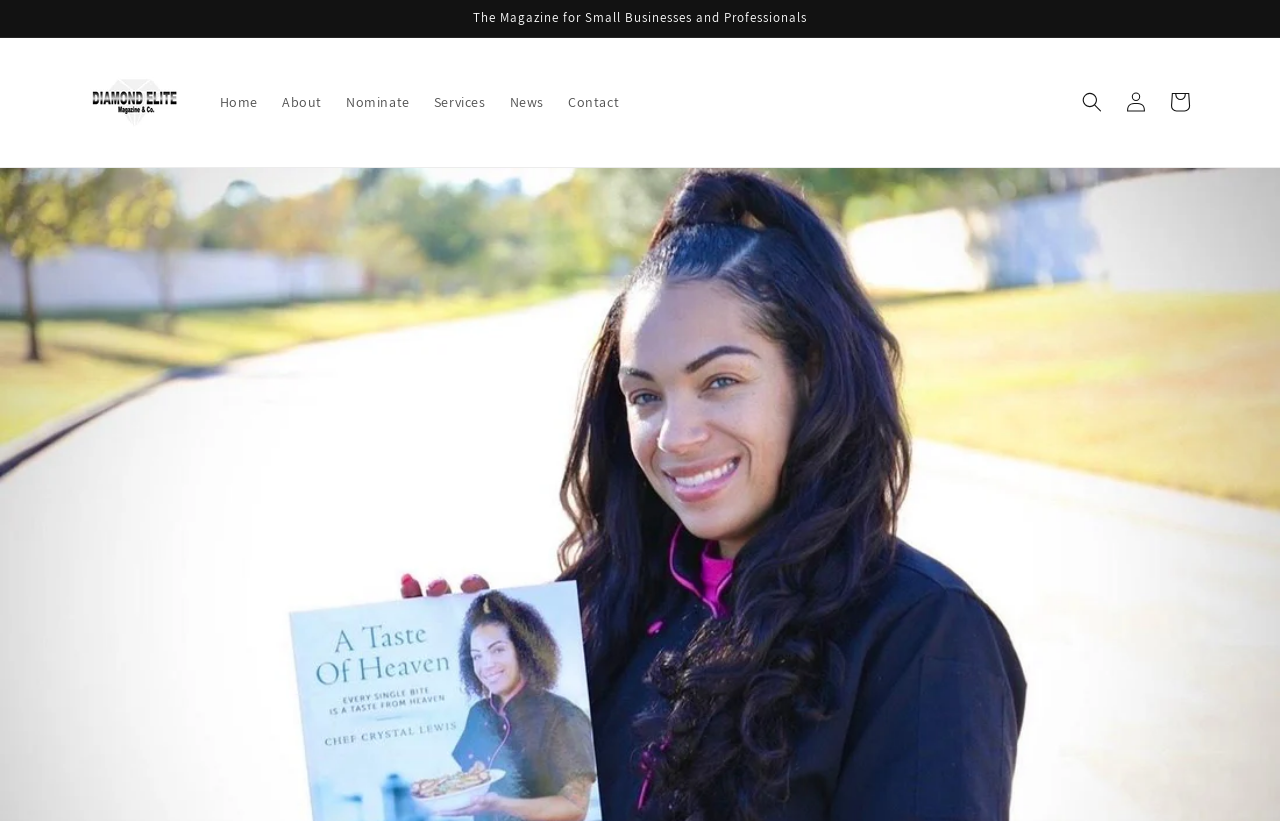Kindly determine the bounding box coordinates for the clickable area to achieve the given instruction: "view cart".

[0.905, 0.098, 0.939, 0.152]